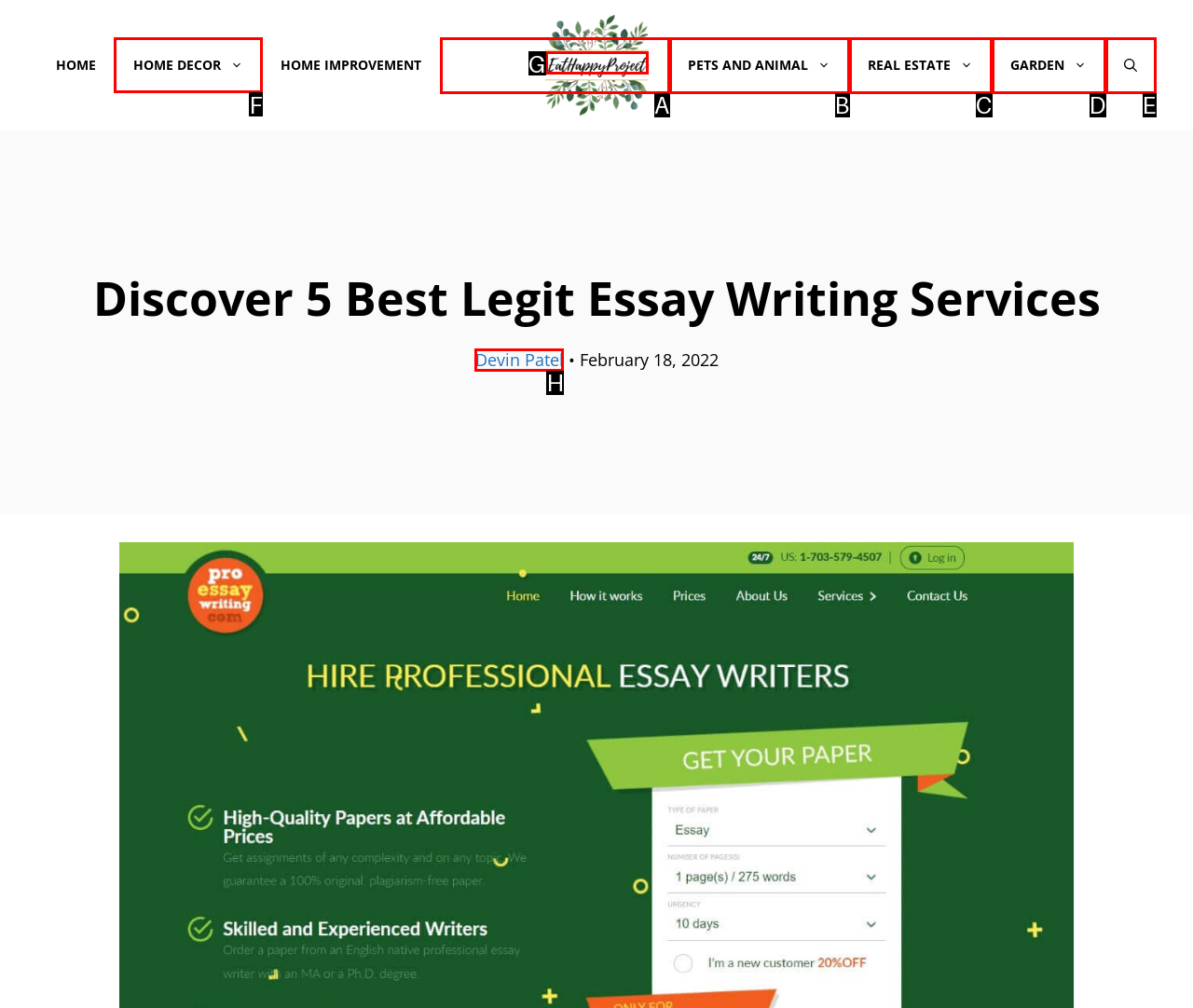Identify the correct choice to execute this task: learn about home decor
Respond with the letter corresponding to the right option from the available choices.

F